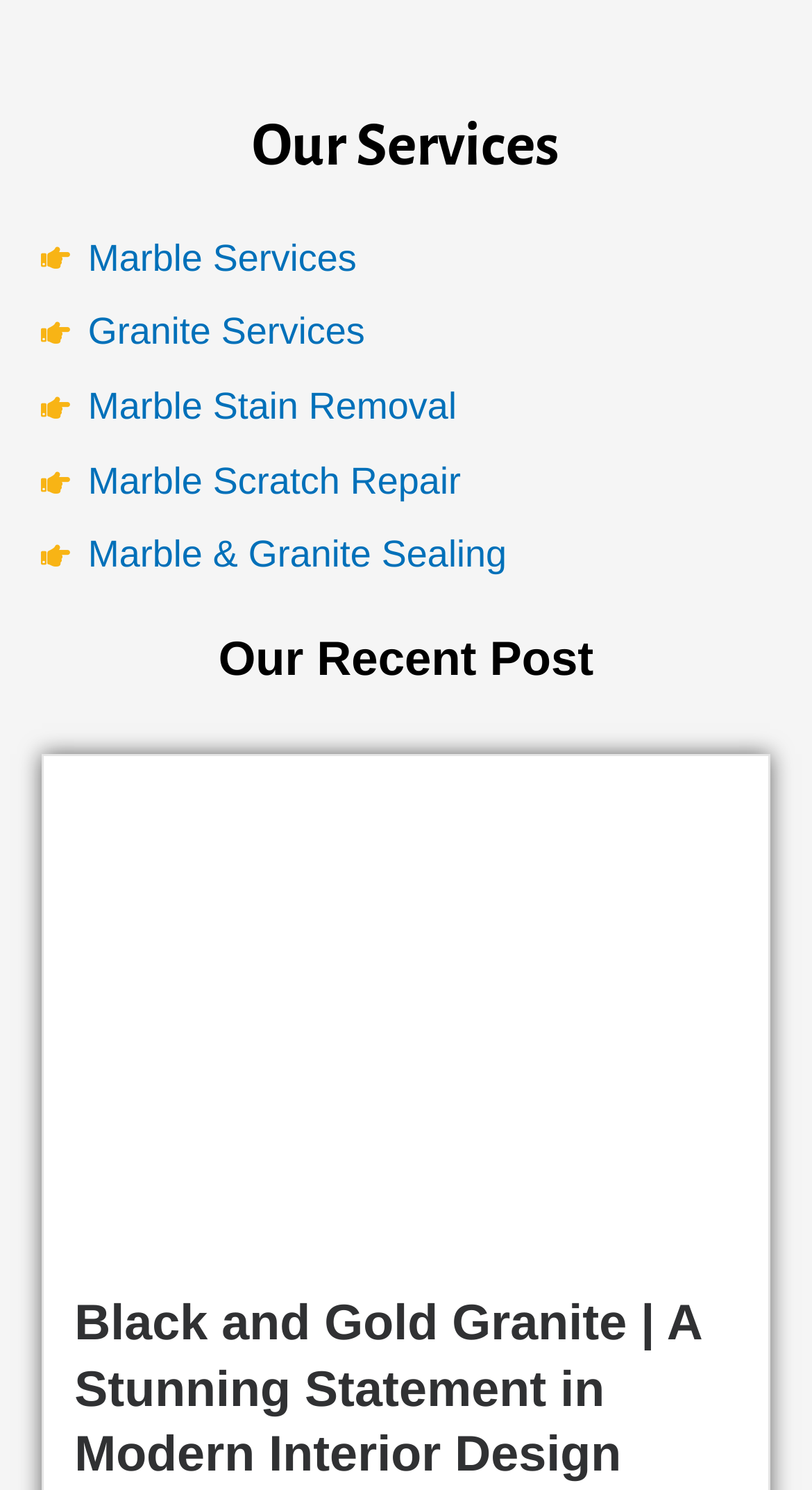Can you find the bounding box coordinates for the UI element given this description: "Marble & Granite Sealing"? Provide the coordinates as four float numbers between 0 and 1: [left, top, right, bottom].

[0.051, 0.353, 0.949, 0.394]